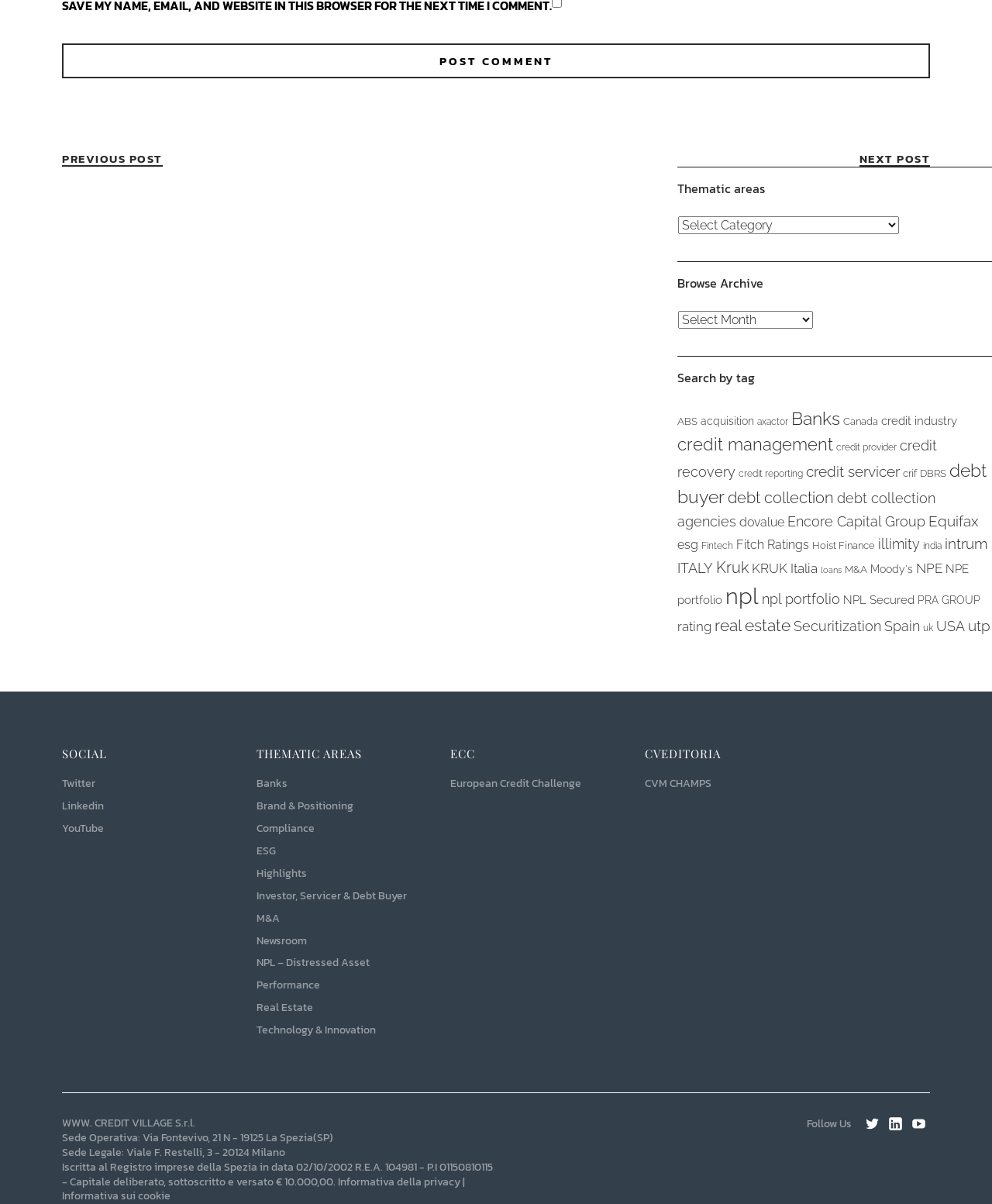Locate the bounding box of the UI element described in the following text: "M&A".

[0.258, 0.756, 0.282, 0.769]